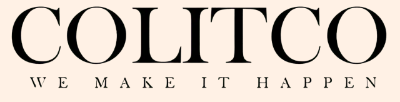What is the phrase written below 'COLITCO'?
Kindly offer a detailed explanation using the data available in the image.

According to the caption, the phrase 'WE MAKE IT HAPPEN' is written in a smaller size below the main title 'COLITCO', implying a proactive and results-oriented approach.